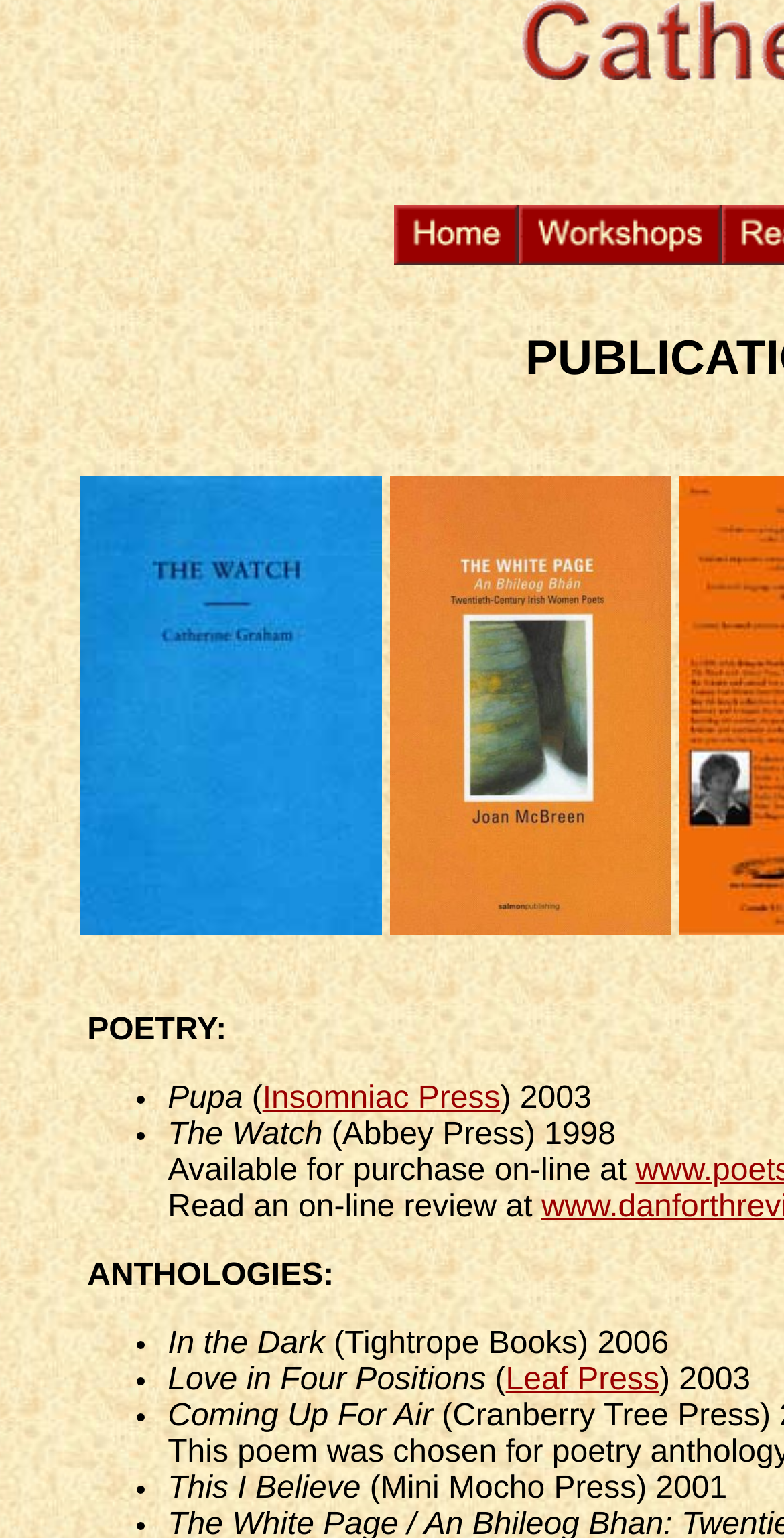Please analyze the image and provide a thorough answer to the question:
How many books are listed?

The webpage lists four books, which are 'The Watch', 'In the Dark', 'Love in Four Positions', and 'Coming Up For Air'. These books are listed with their publication years and publishers.